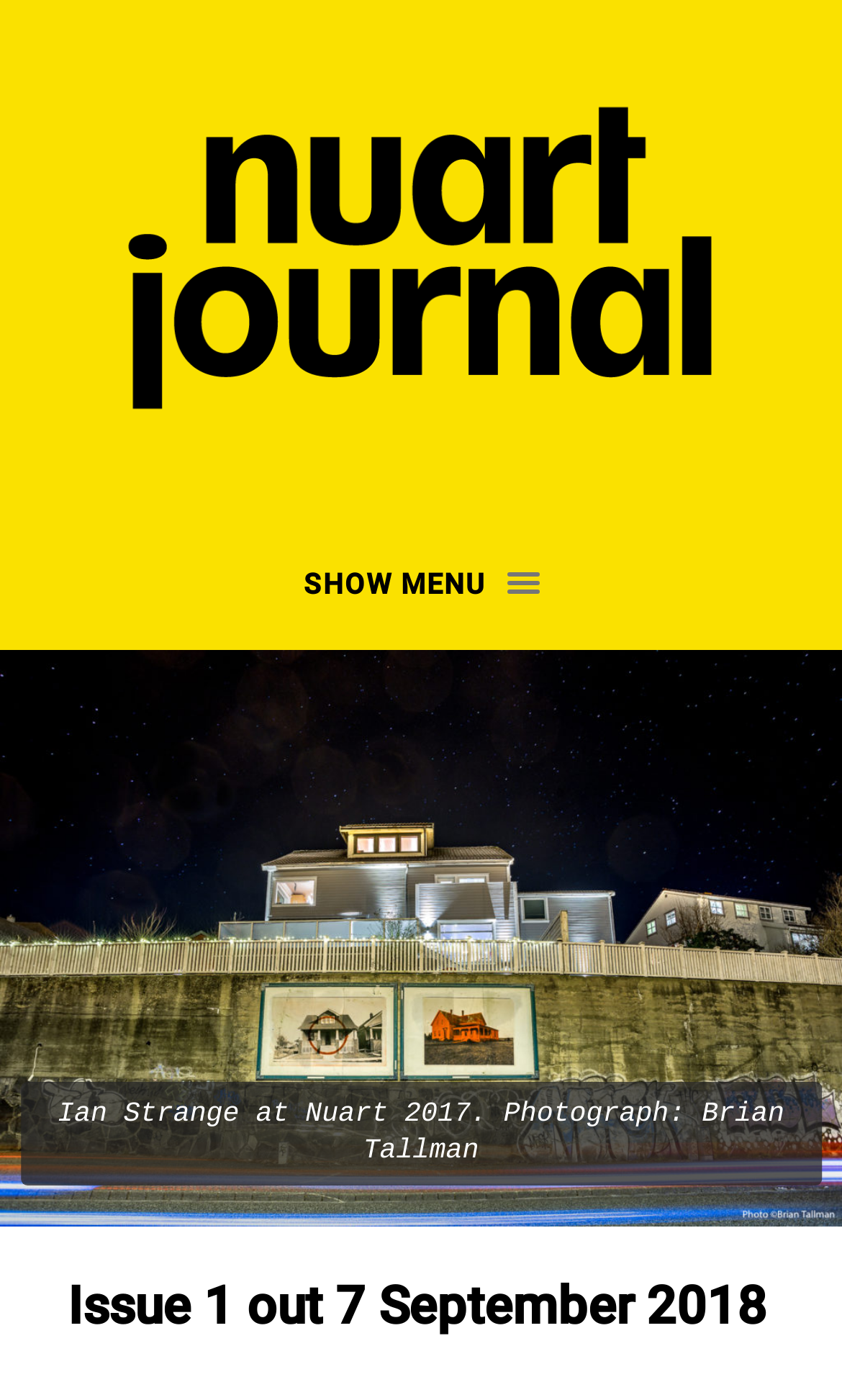What is the name of the journal?
Look at the webpage screenshot and answer the question with a detailed explanation.

The name of the journal can be found in the top-left corner of the webpage, where it is written as a link 'Nuart Journal'.